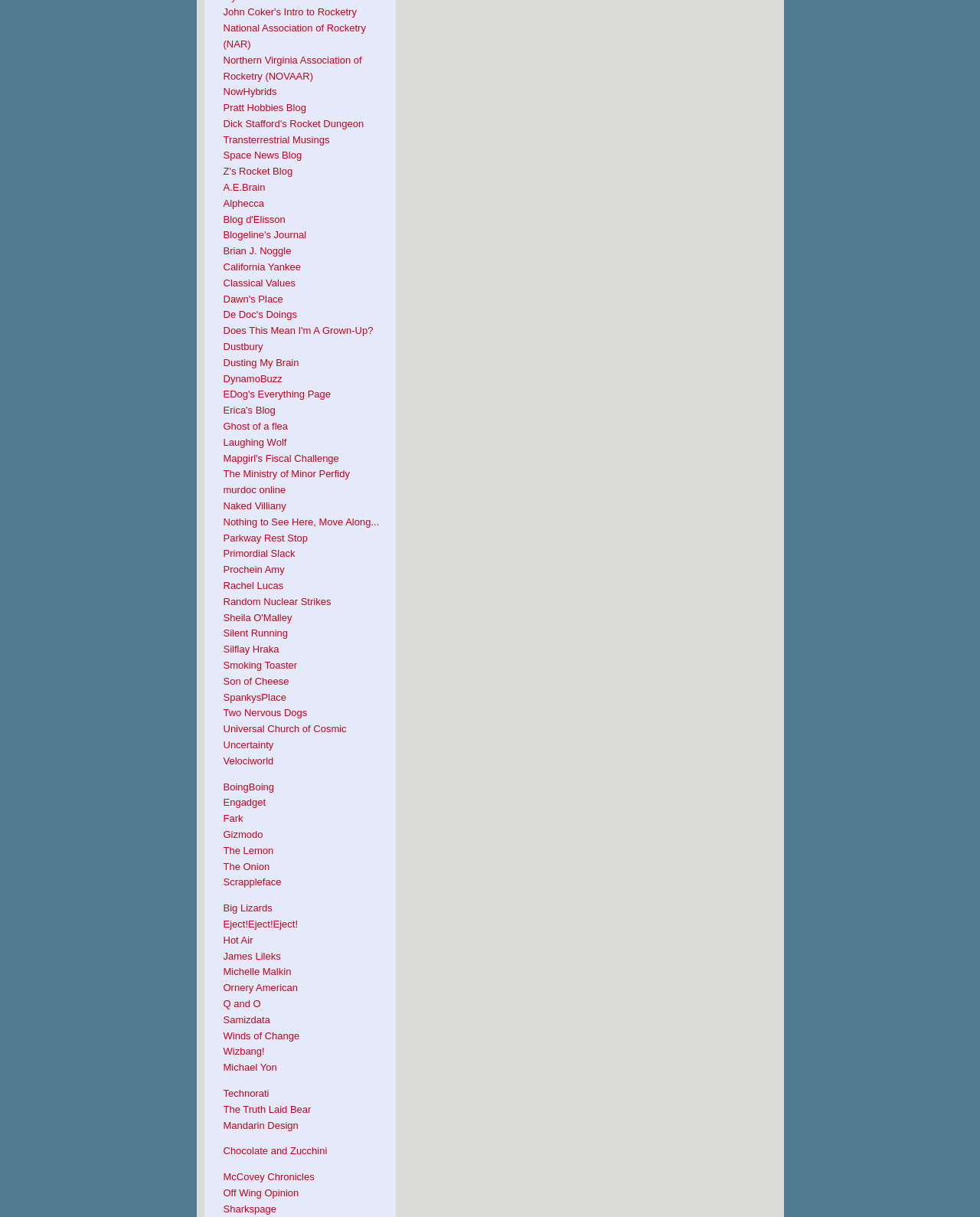Please give a concise answer to this question using a single word or phrase: 
How many links are on this webpage?

43